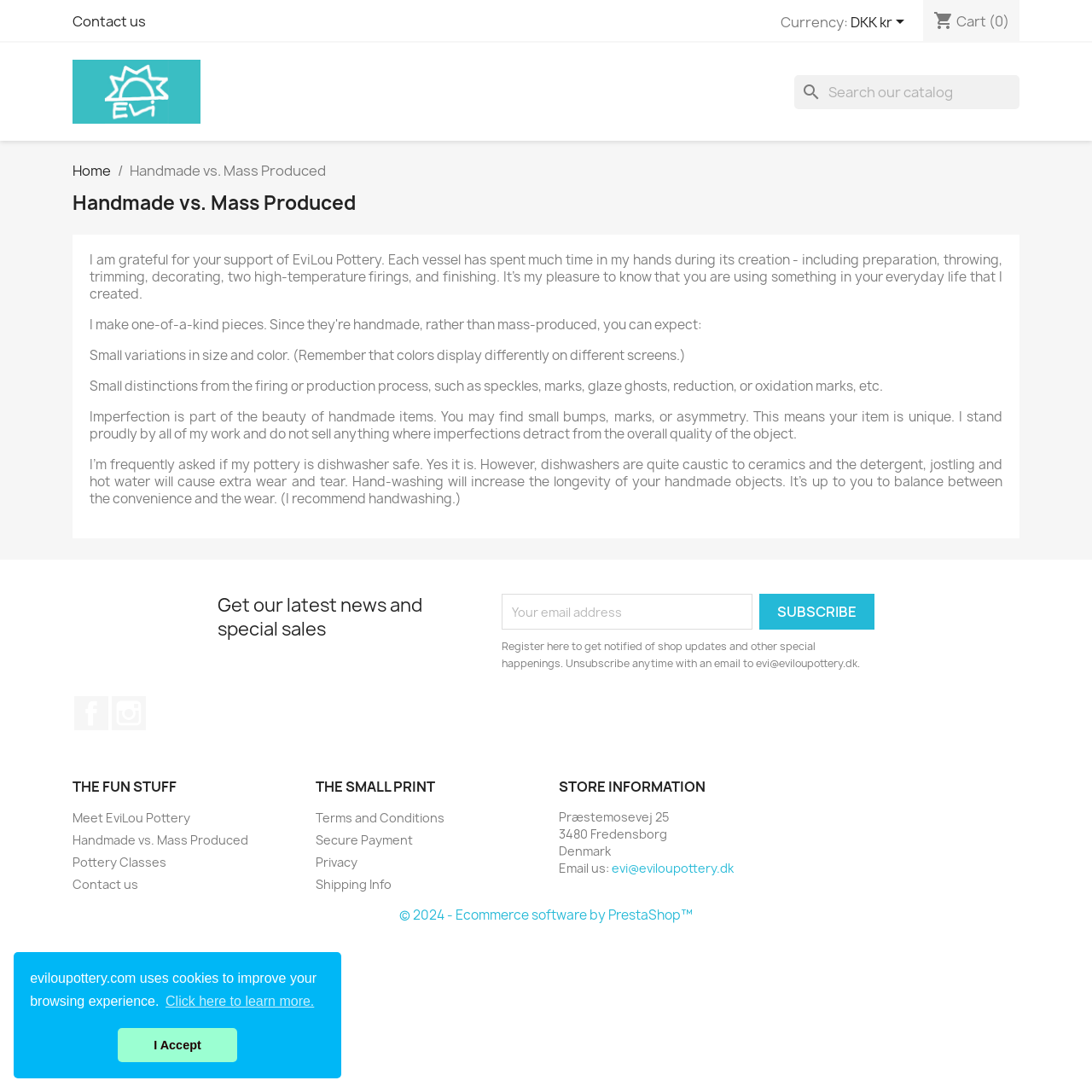What is the purpose of the 'Currency dropdown' button? Analyze the screenshot and reply with just one word or a short phrase.

To select currency